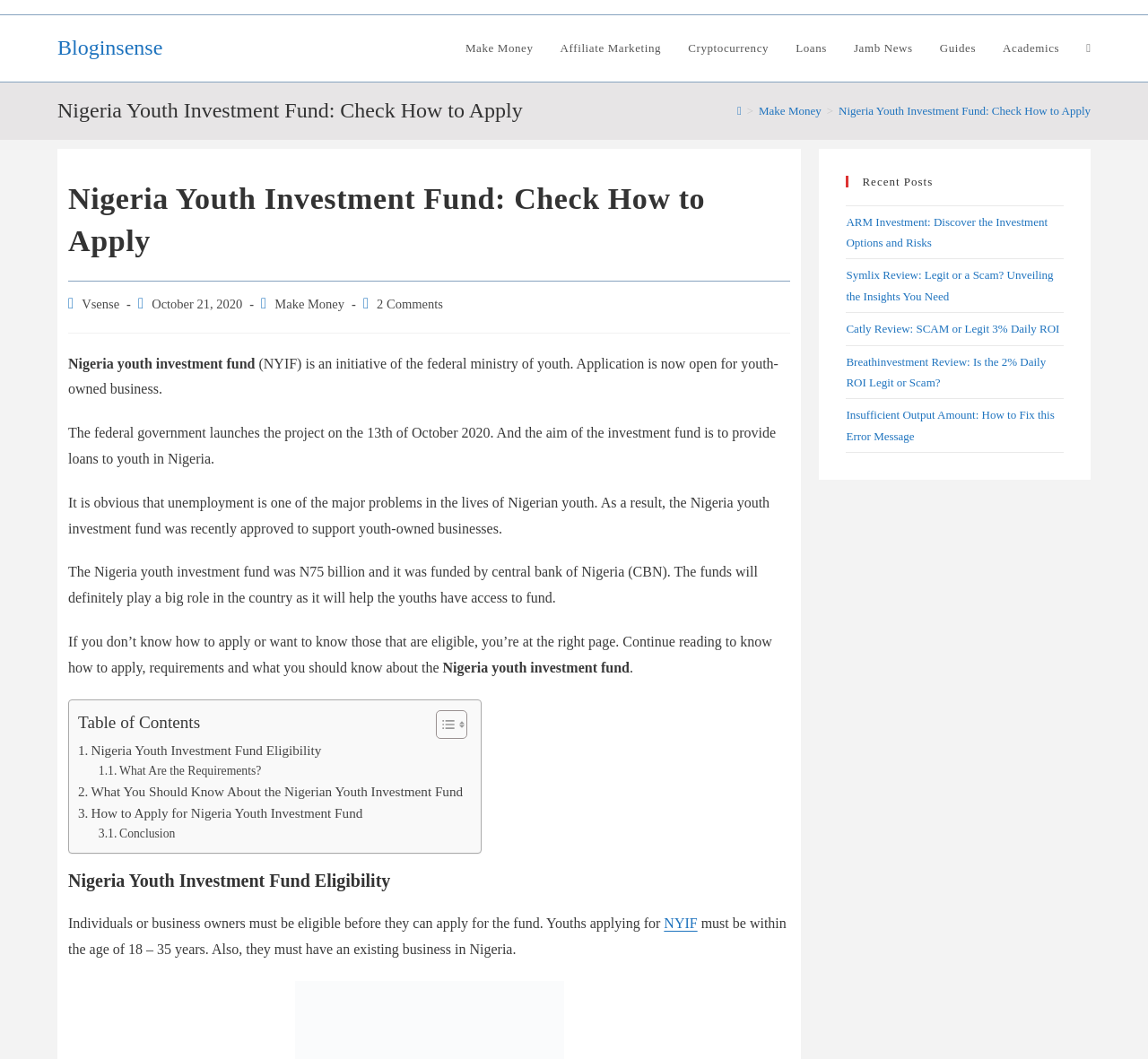Locate the bounding box coordinates of the clickable area to execute the instruction: "Click on 'Loans'". Provide the coordinates as four float numbers between 0 and 1, represented as [left, top, right, bottom].

[0.681, 0.014, 0.732, 0.077]